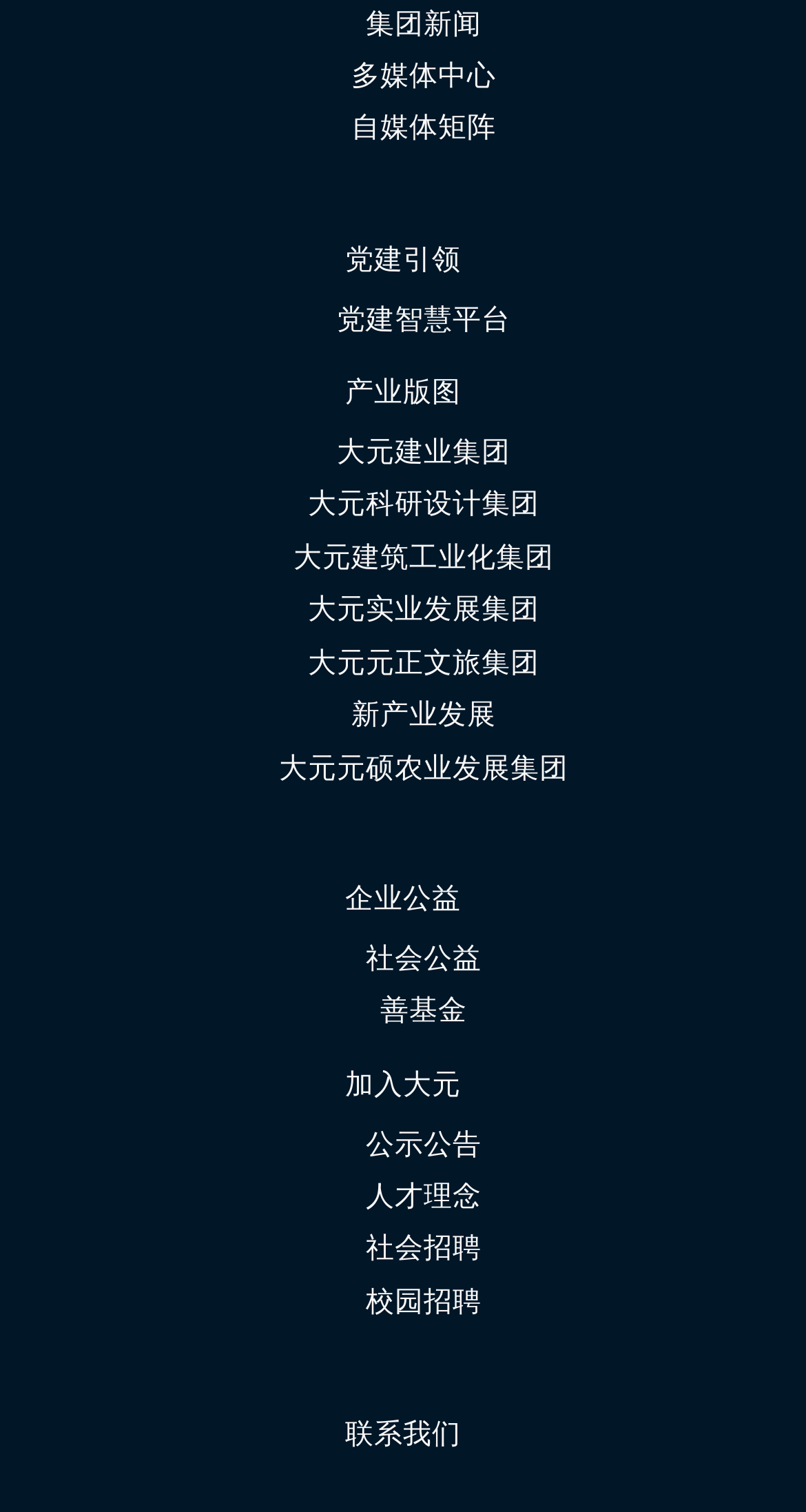Please give the bounding box coordinates of the area that should be clicked to fulfill the following instruction: "Check industry layout". The coordinates should be in the format of four float numbers from 0 to 1, i.e., [left, top, right, bottom].

[0.428, 0.248, 0.572, 0.27]